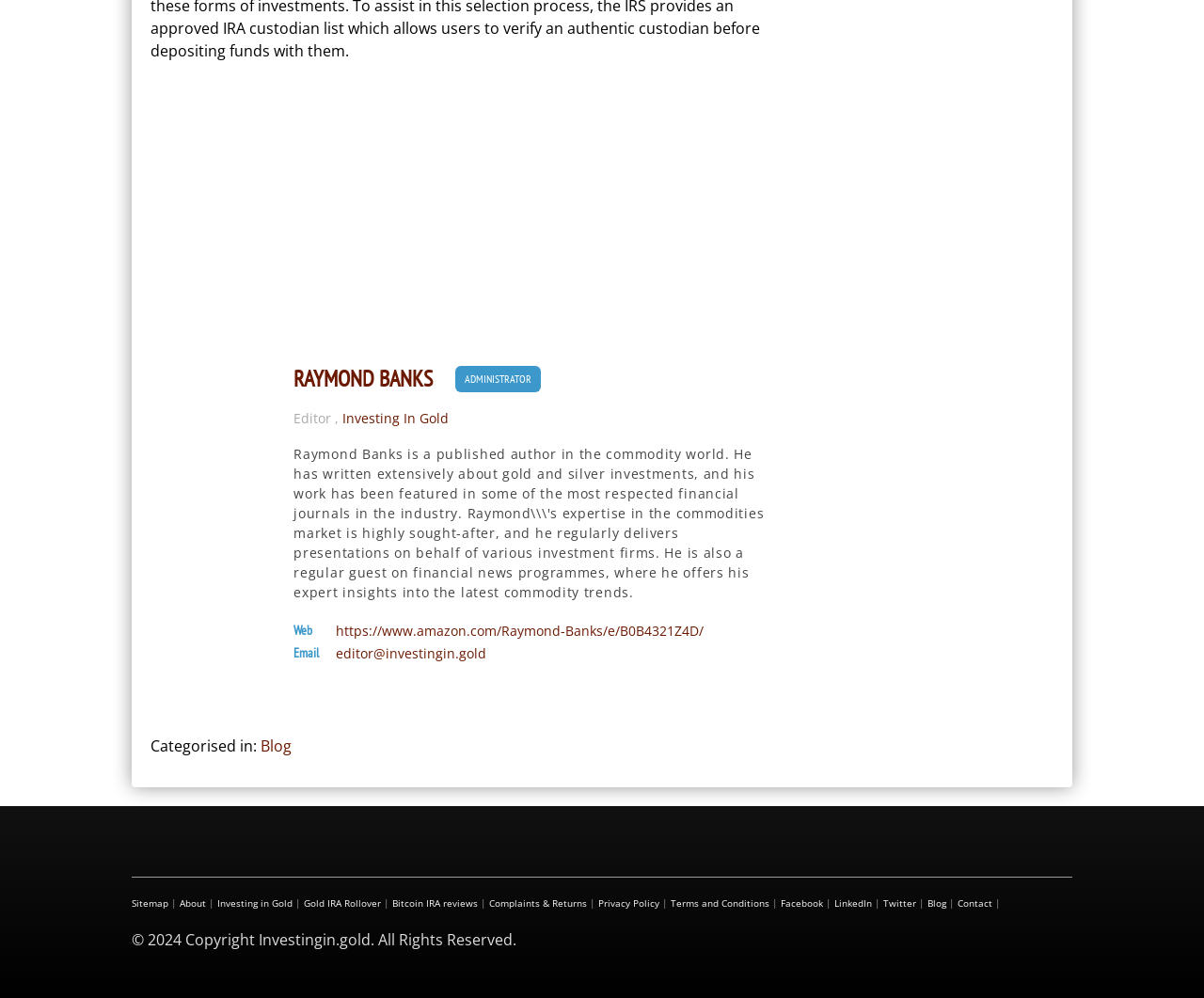Give a concise answer of one word or phrase to the question: 
What is the name of the website?

Investing in Gold